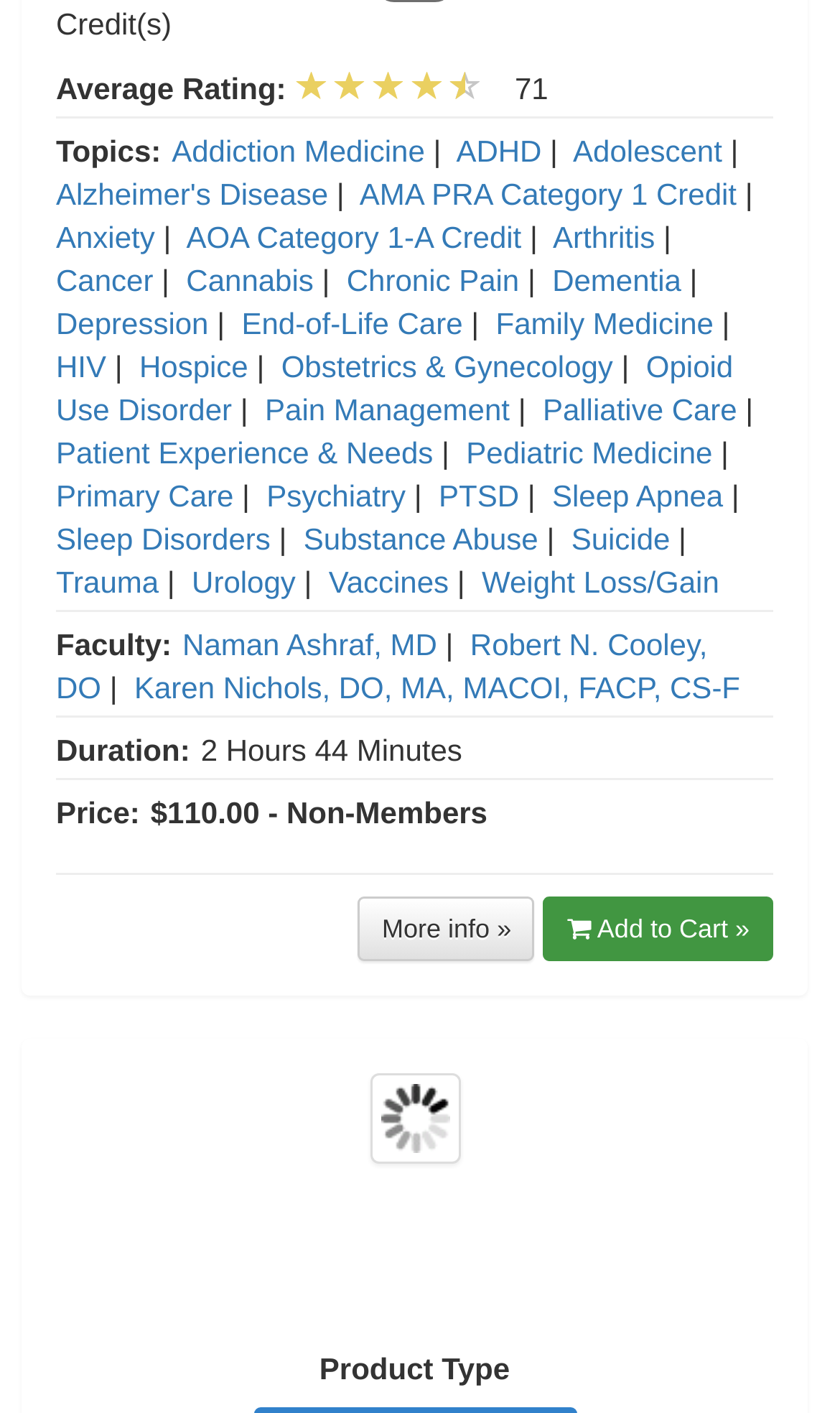What is the average rating of this product?
Based on the image, give a concise answer in the form of a single word or short phrase.

71